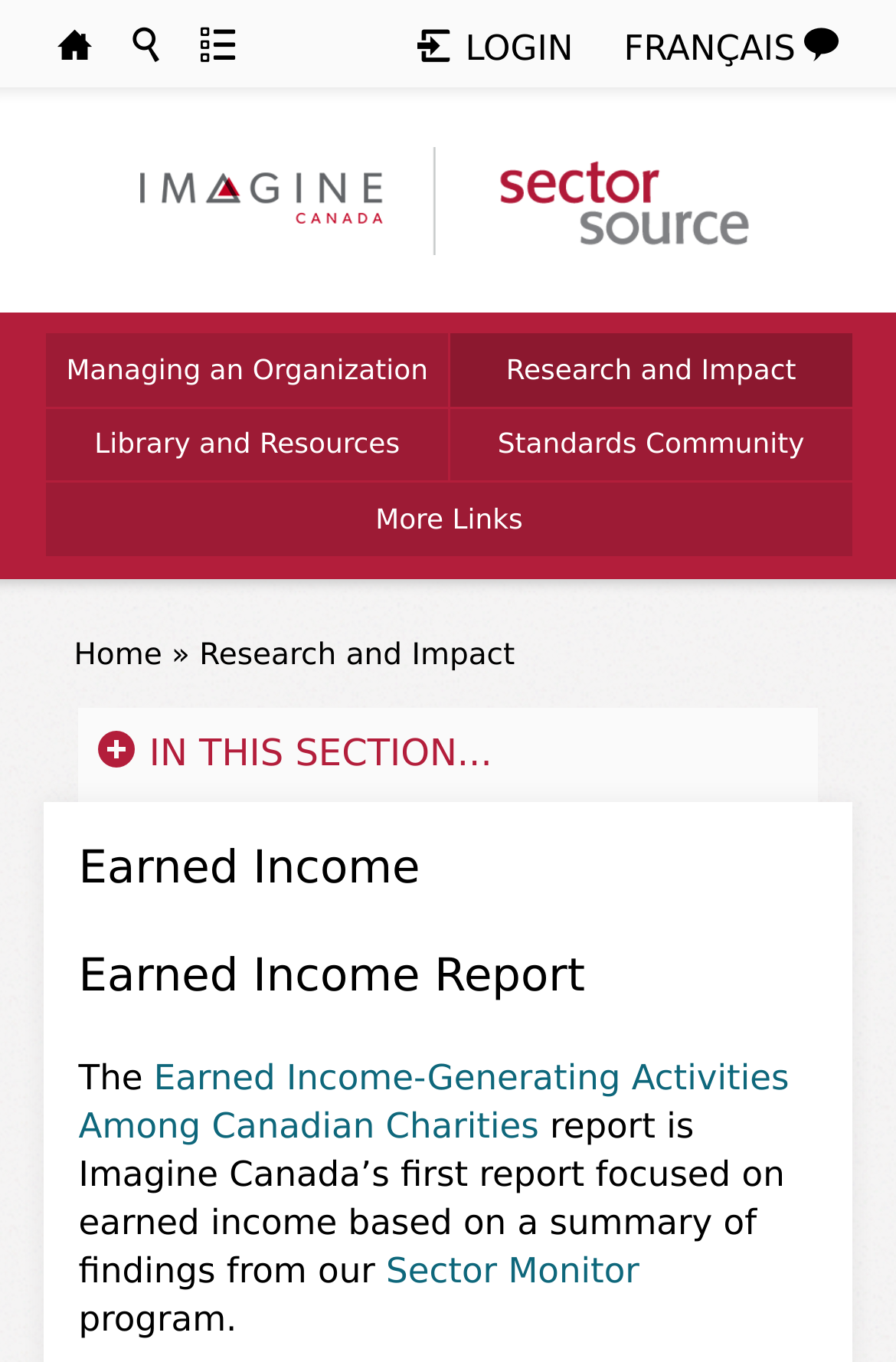Create an in-depth description of the webpage, covering main sections.

The webpage is titled "Earned Income | Imagine Canada" and has a prominent header section at the top with several links, including "Skip to main content", currency symbols, and a login option. The Imagine Canada logo is displayed twice, once on the left and once on the right, with a heading element above it.

Below the header section, there is a main menu with five links: "Managing an Organization", "Research and Impact", "Library and Resources", "Standards Community", and "More Links". 

The page also has a "You are here" section, which displays the current navigation path. It shows that the user is currently on the "Research and Impact" page, which is a subsection of the "Home" page.

The main content of the page is focused on the "Earned Income Report". There is a heading element that reads "Earned Income" and a subheading that reads "Earned Income Report". Below this, there is a paragraph of text that describes the report, stating that it is Imagine Canada's first report focused on earned income, based on a summary of findings from their Sector Monitor program. The text also includes a link to the "Sector Monitor" program.